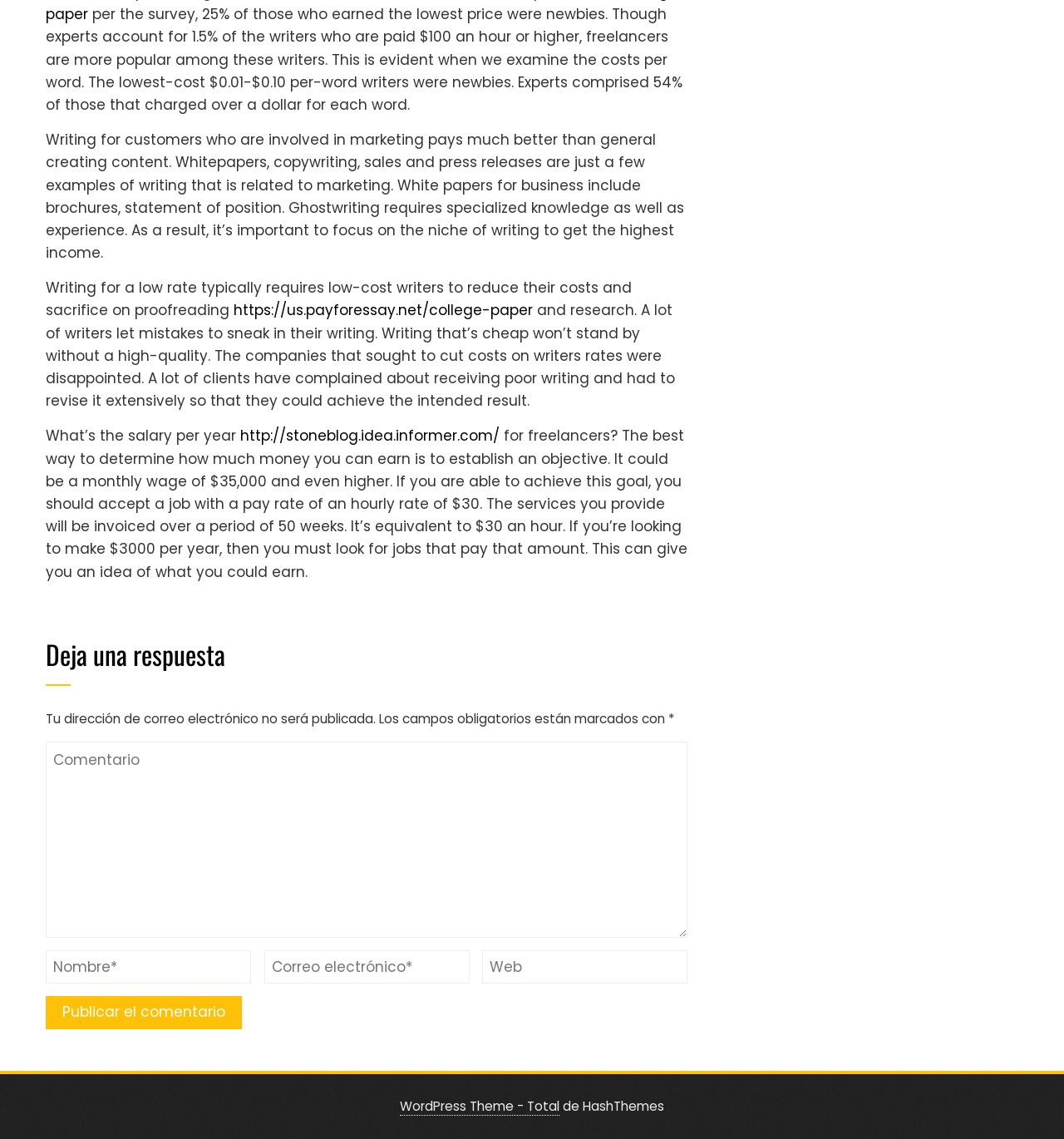Using the webpage screenshot, find the UI element described by name="author" placeholder="Nombre*". Provide the bounding box coordinates in the format (top-left x, top-left y, bottom-right x, bottom-right y), ensuring all values are floating point numbers between 0 and 1.

[0.043, 0.834, 0.236, 0.863]